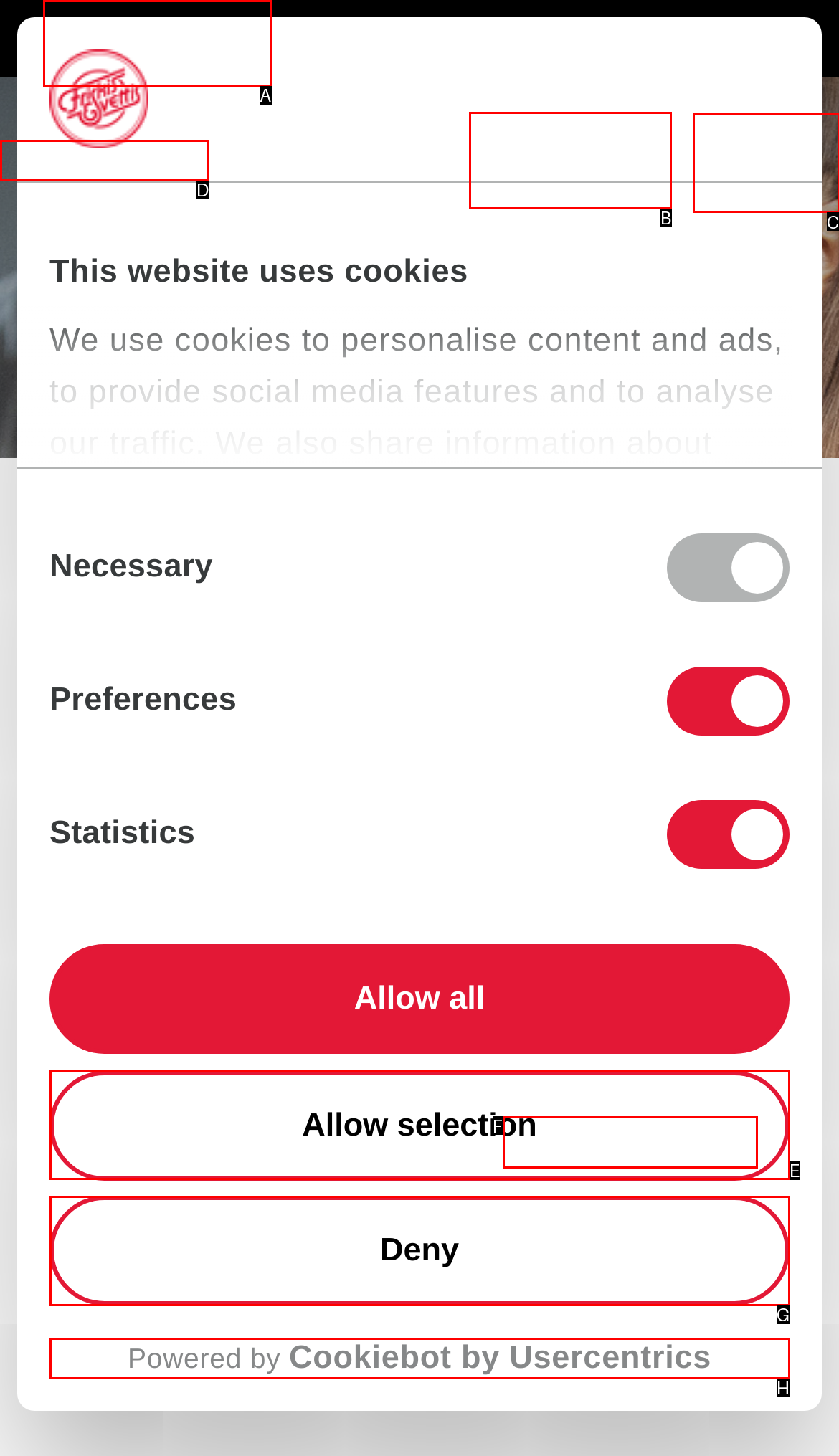From the given choices, which option should you click to complete this task: Click the 'Open menu' button? Answer with the letter of the correct option.

C